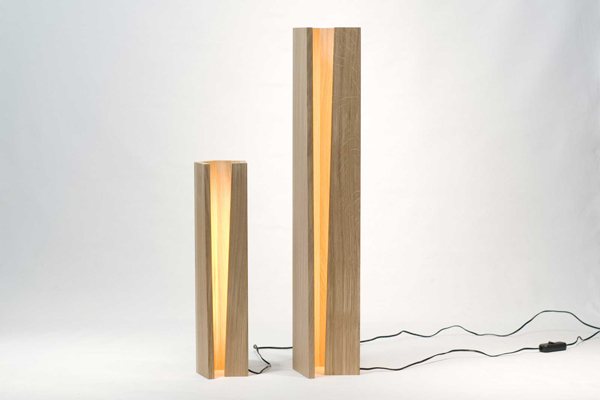Using the details in the image, give a detailed response to the question below:
Can the lamps be placed in different orientations?

According to the caption, the lamps have a simple yet versatile design, which allows them to be placed in both upright and horizontal orientations. This adaptability makes them suitable for various settings, such as on a desk or as part of a living room decor.